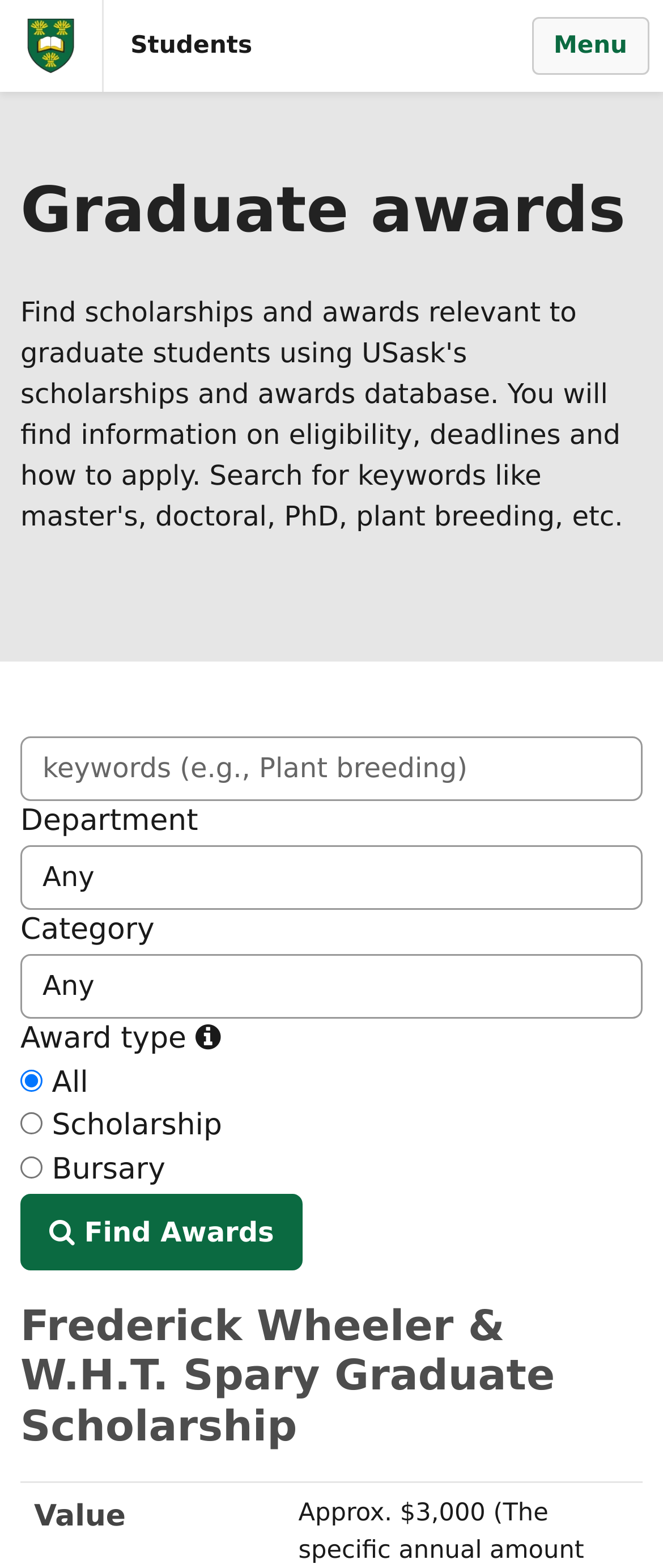Please answer the following question using a single word or phrase: 
What is the default award type?

All